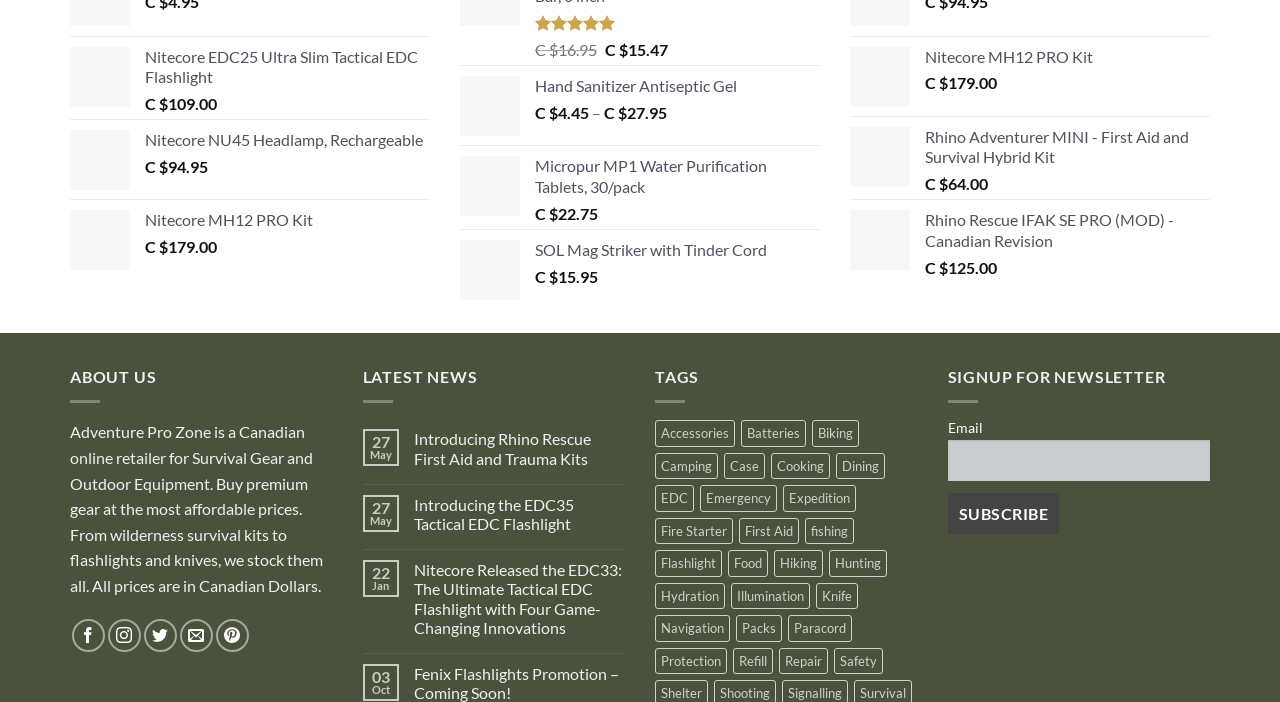Identify the bounding box coordinates for the UI element described as: "Fire Starter".

[0.512, 0.738, 0.573, 0.775]